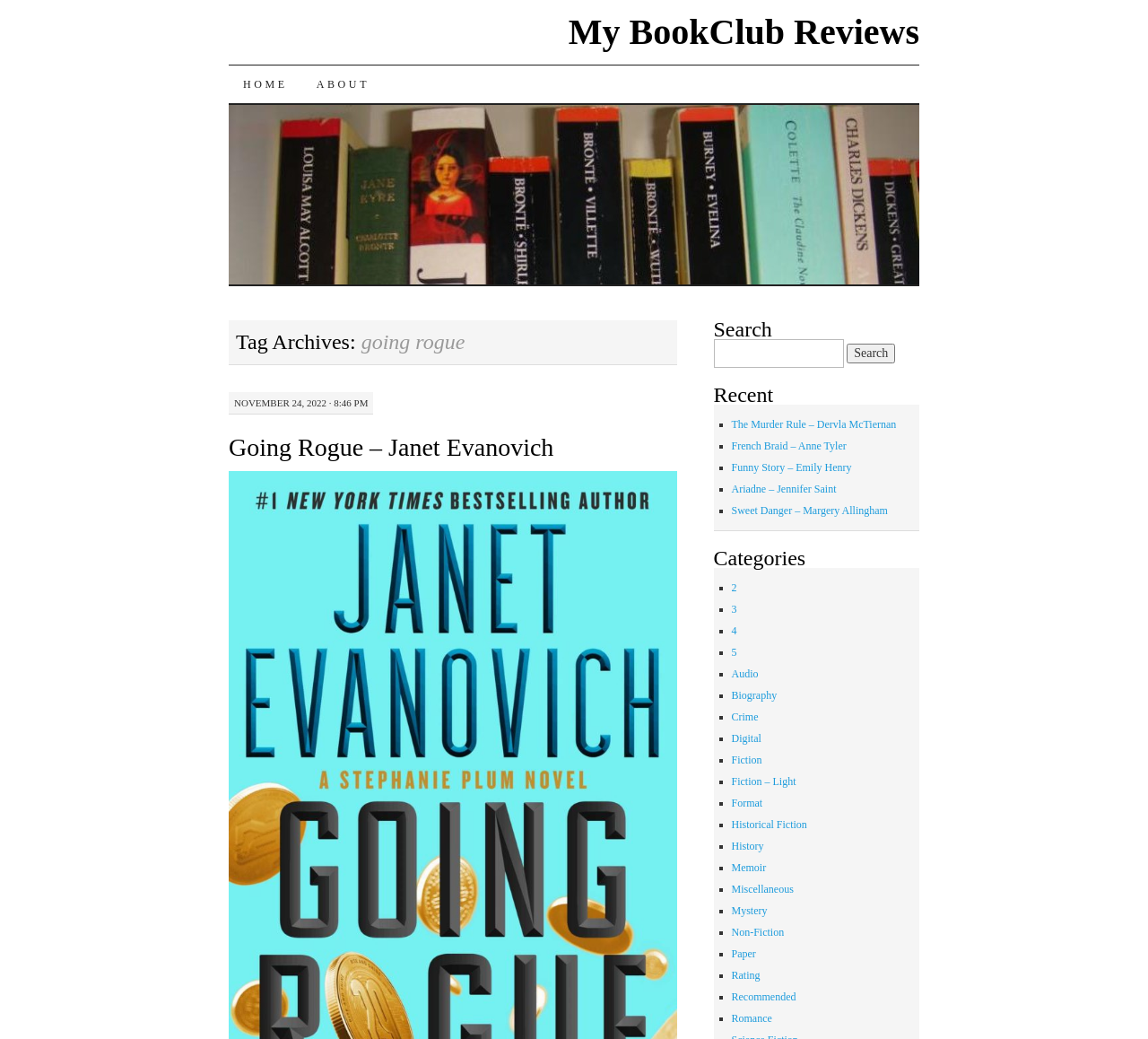From the image, can you give a detailed response to the question below:
How many recent book reviews are listed?

I counted the number of list markers and corresponding links under the 'Recent' heading, and found that there are 4 recent book reviews listed.